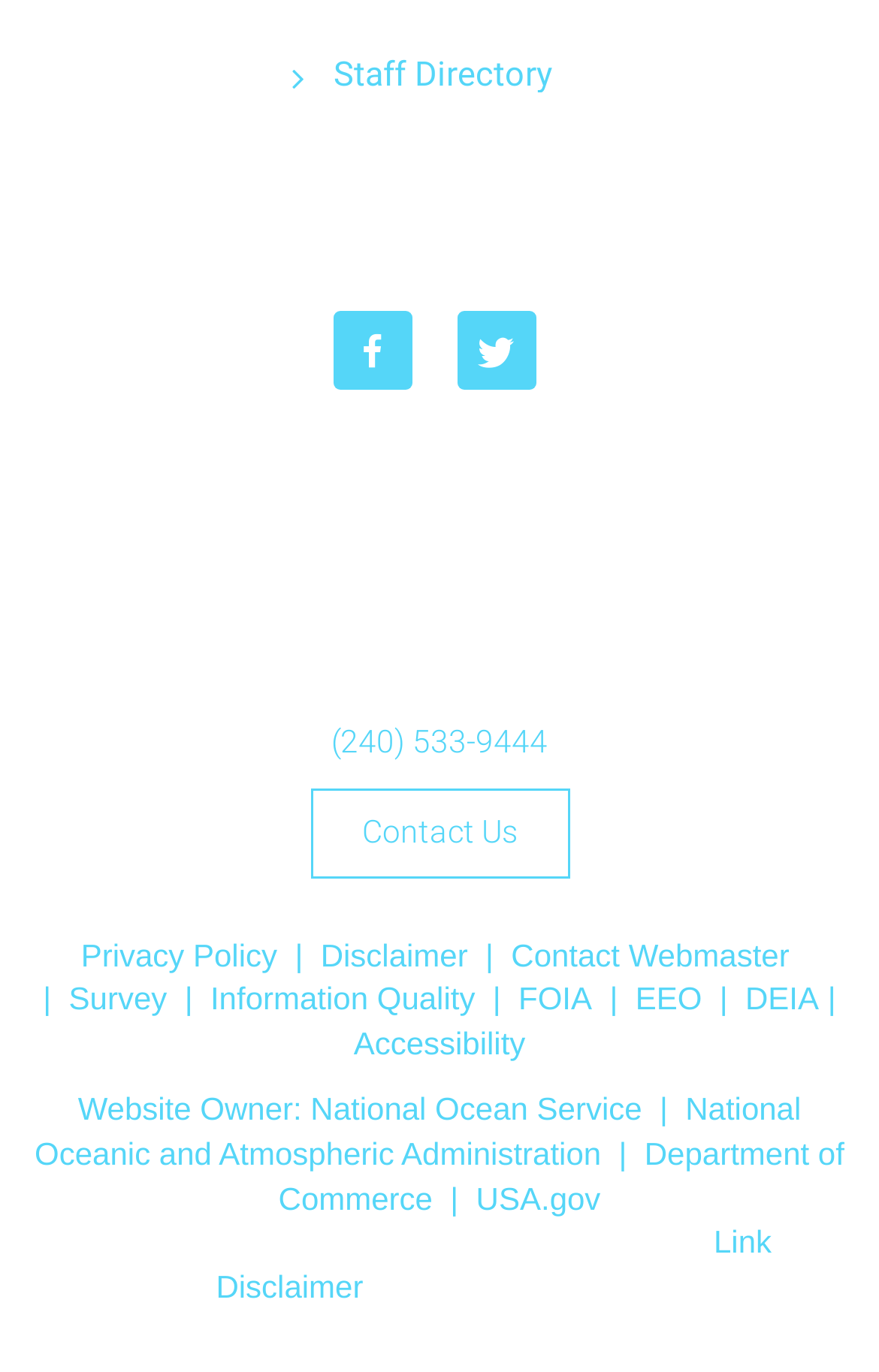What is the address of the organization?
Observe the image and answer the question with a one-word or short phrase response.

1315 East-West Highway 2nd Floor, Silver Spring, MD 20910